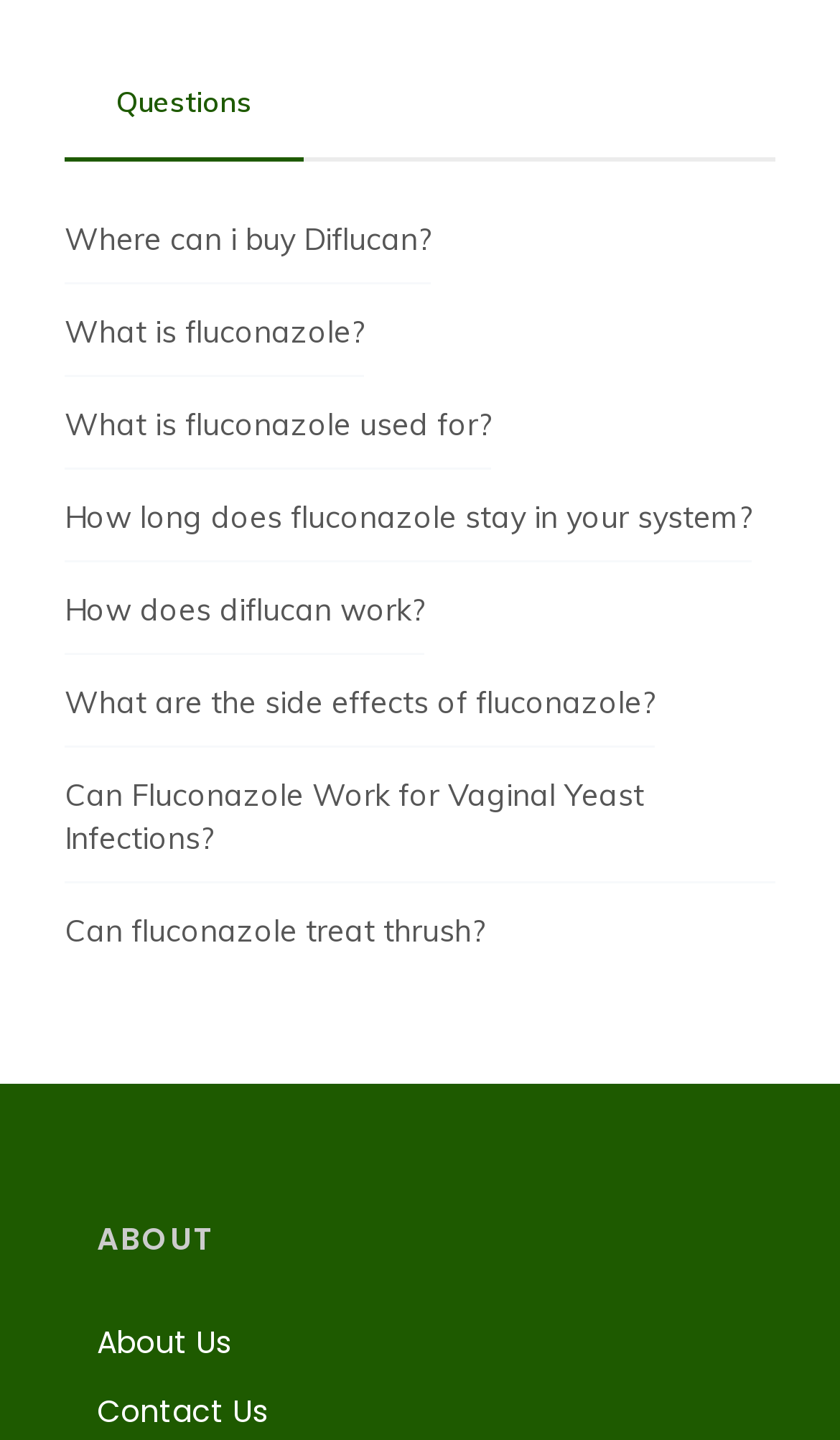Can you show the bounding box coordinates of the region to click on to complete the task described in the instruction: "Click on 'What is fluconazole?'"?

[0.077, 0.215, 0.433, 0.245]